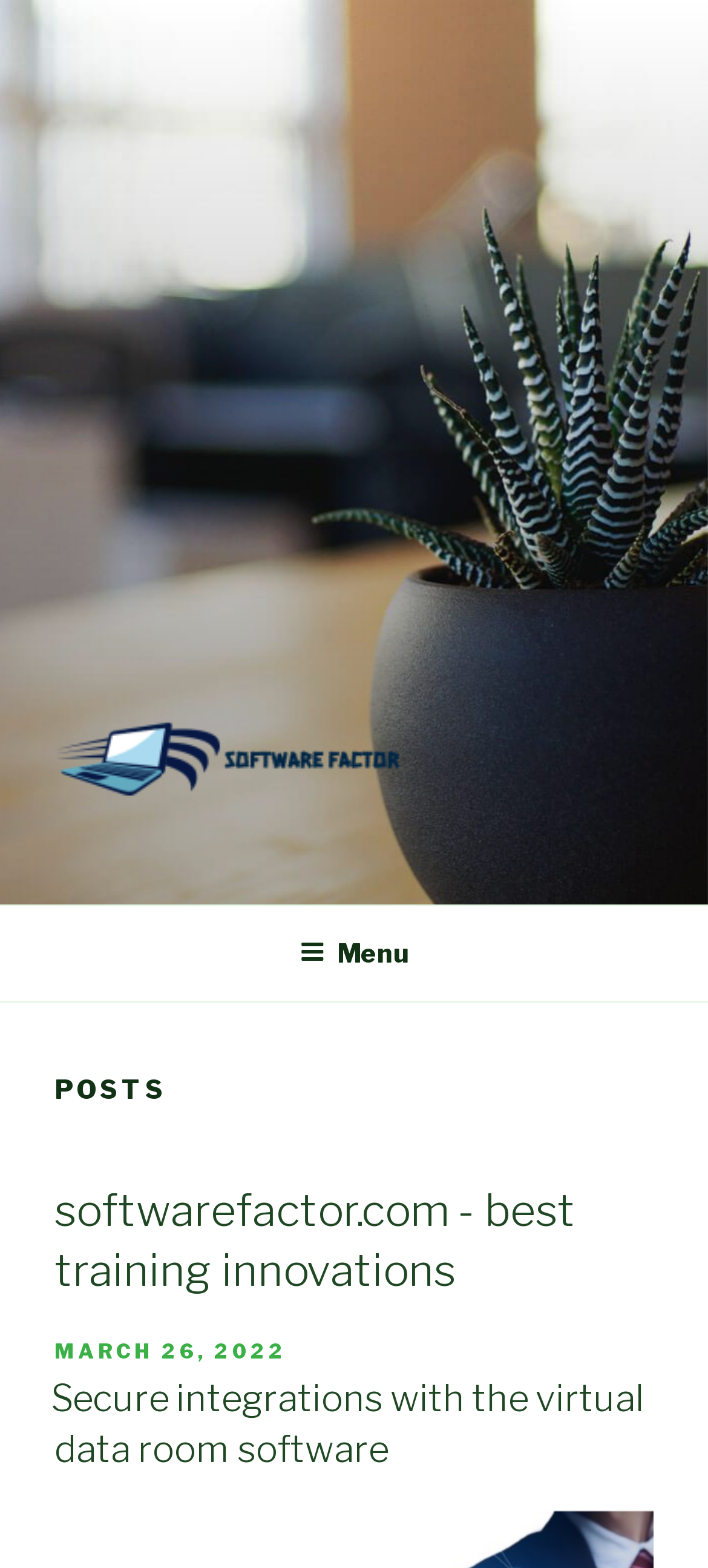Determine the bounding box coordinates (top-left x, top-left y, bottom-right x, bottom-right y) of the UI element described in the following text: March 26, 2022

[0.077, 0.853, 0.405, 0.87]